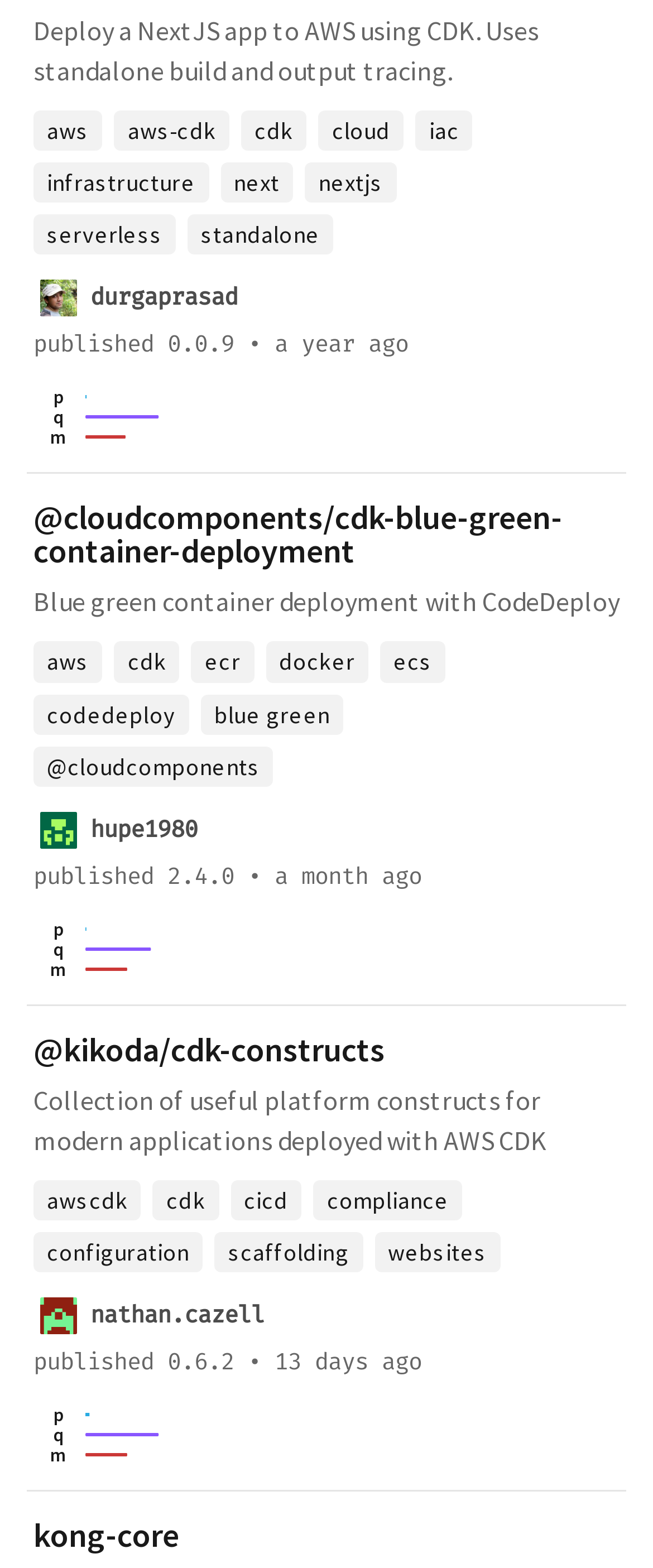Specify the bounding box coordinates of the area to click in order to execute this command: 'Explore the collection of useful platform constructs for modern applications deployed with AWS CDK'. The coordinates should consist of four float numbers ranging from 0 to 1, and should be formatted as [left, top, right, bottom].

[0.051, 0.658, 0.59, 0.68]